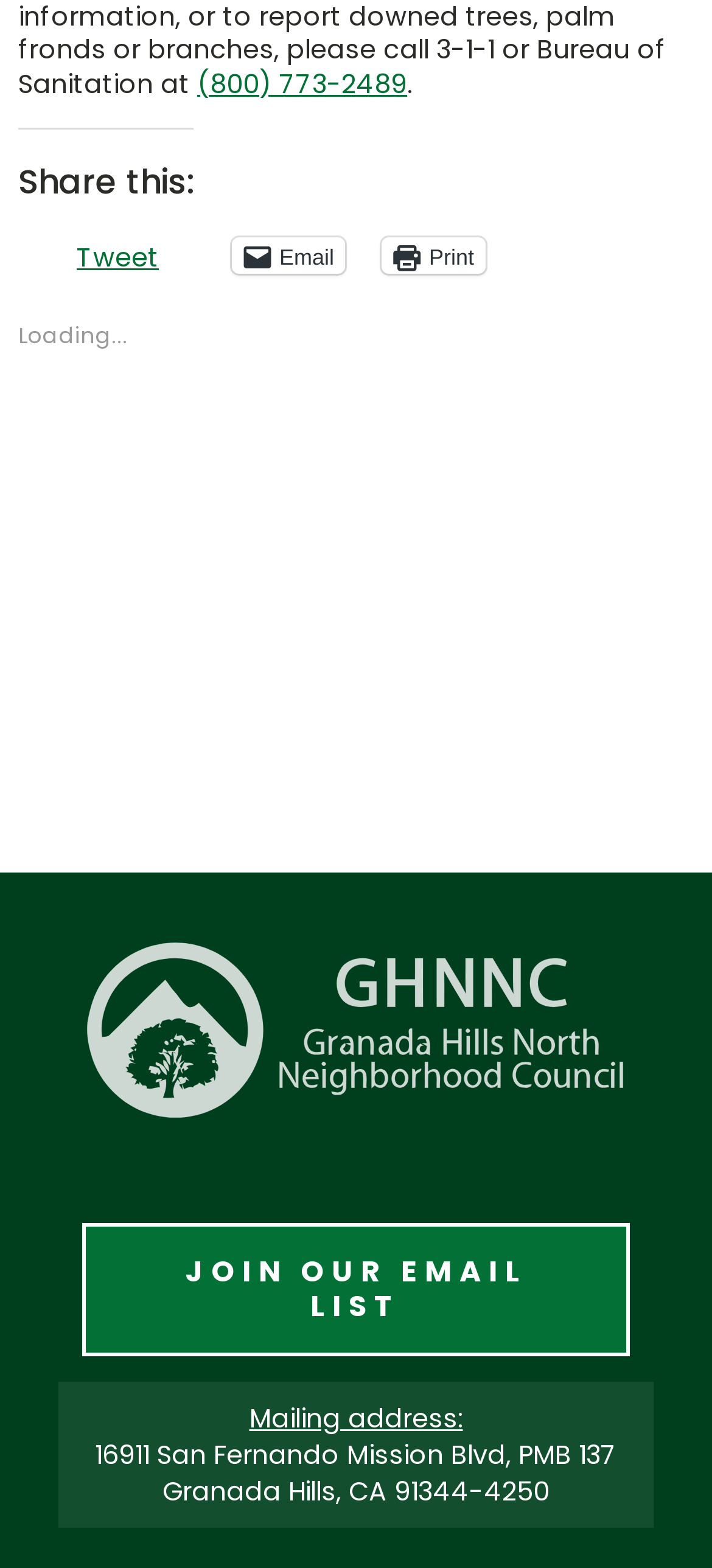What is the logo of the organization?
Refer to the image and answer the question using a single word or phrase.

GHNNC_Logo_3